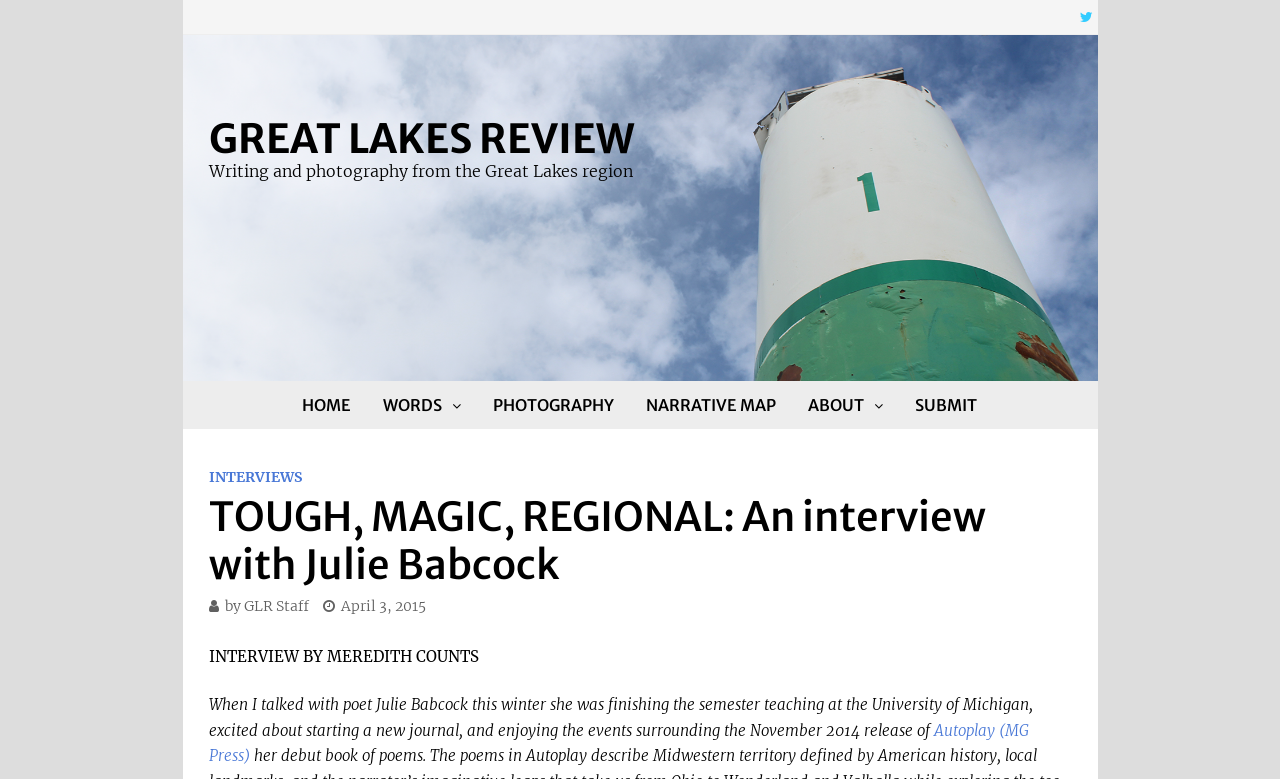Using the information in the image, give a detailed answer to the following question: How many main navigation links are there?

I counted the main navigation links by looking at the links at the top of the webpage, which are 'HOME', 'WORDS', 'PHOTOGRAPHY', 'NARRATIVE MAP', 'ABOUT', and 'SUBMIT'. There are 6 main navigation links in total.